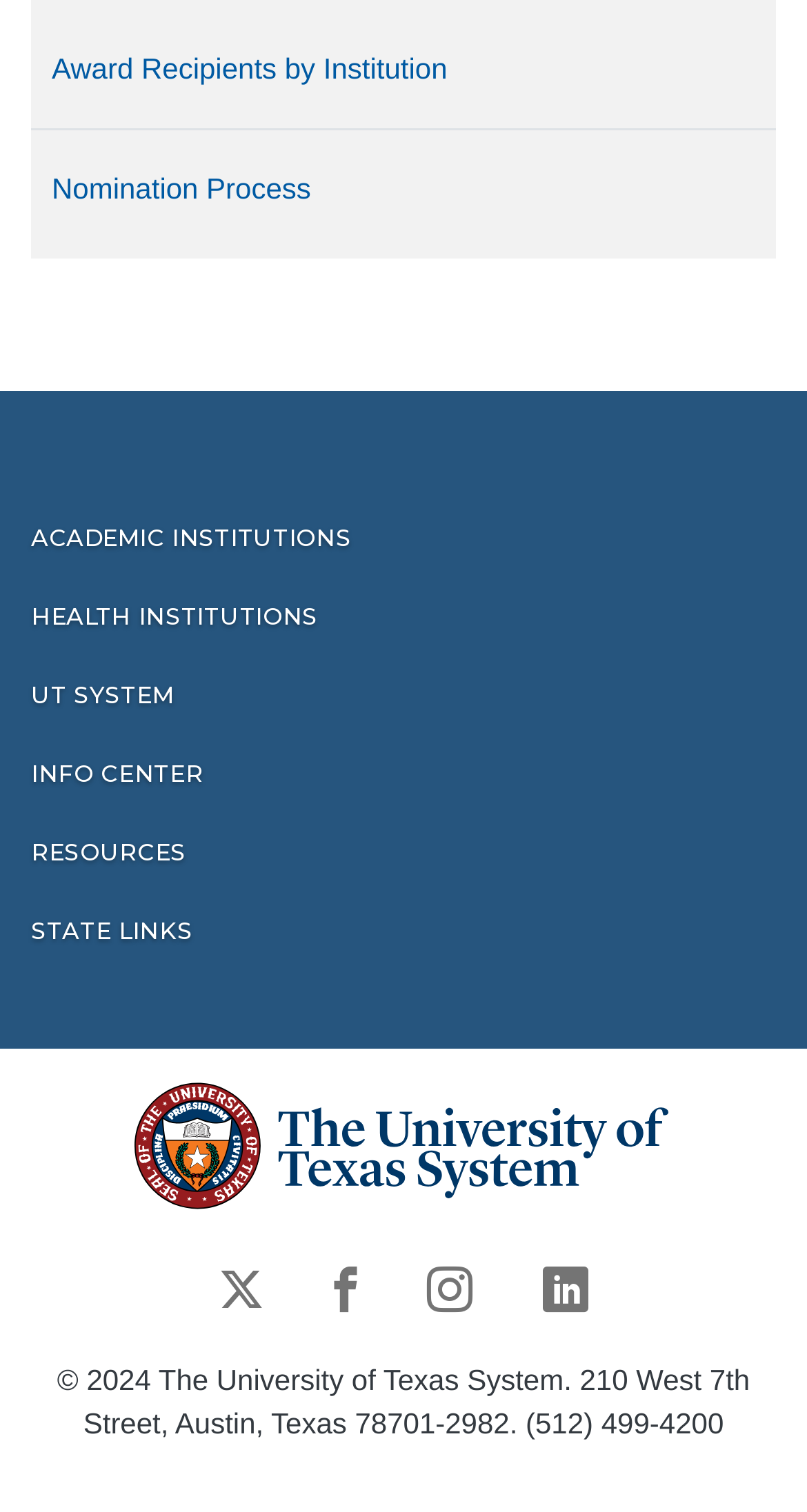Select the bounding box coordinates of the element I need to click to carry out the following instruction: "Navigate to academic institutions".

[0.038, 0.348, 0.962, 0.364]